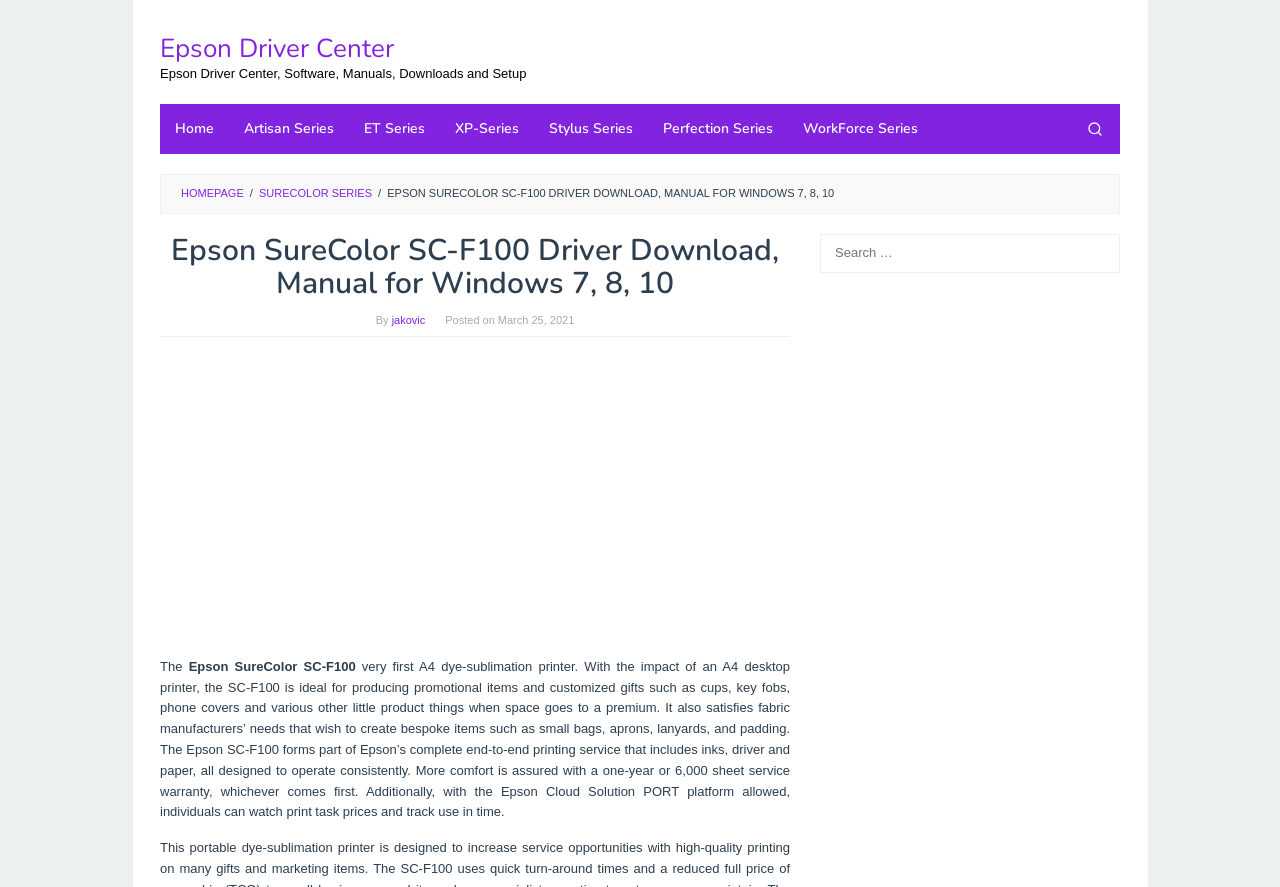Please determine the bounding box coordinates, formatted as (top-left x, top-left y, bottom-right x, bottom-right y), with all values as floating point numbers between 0 and 1. Identify the bounding box of the region described as: Artisan Series

[0.179, 0.118, 0.273, 0.174]